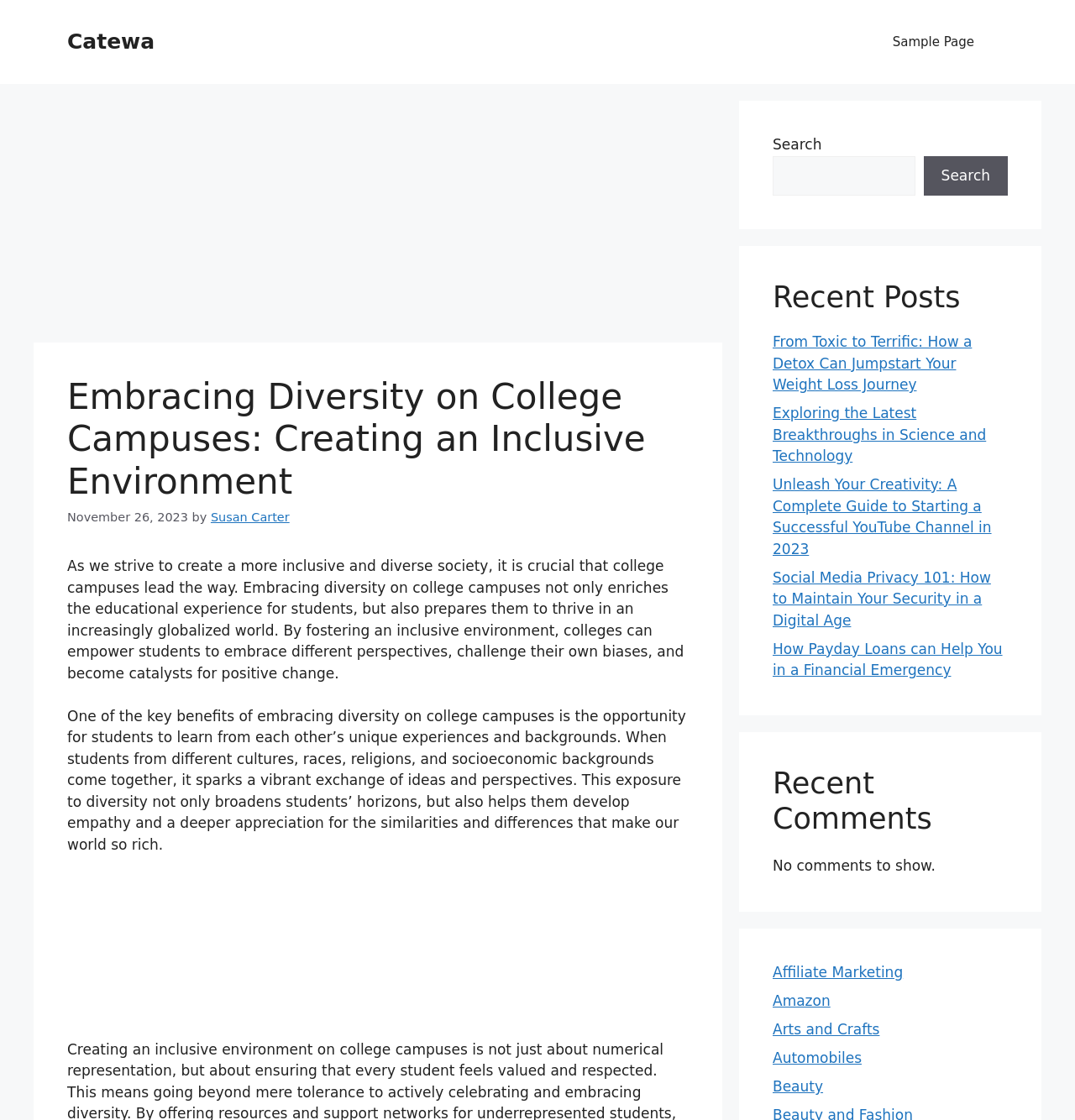Identify the bounding box coordinates for the element that needs to be clicked to fulfill this instruction: "Click the 'Sample Page' link". Provide the coordinates in the format of four float numbers between 0 and 1: [left, top, right, bottom].

[0.815, 0.015, 0.922, 0.06]